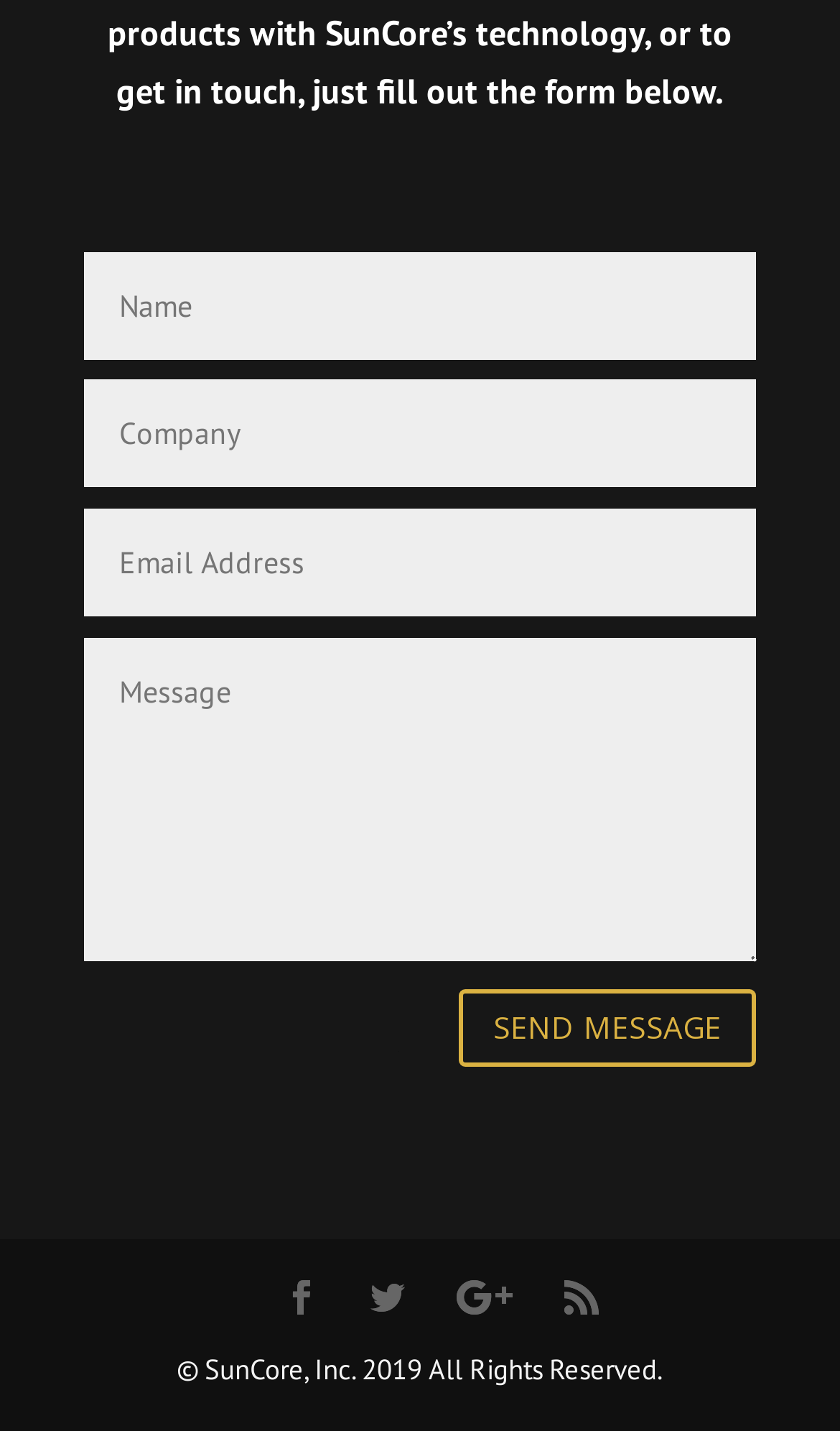Show the bounding box coordinates of the region that should be clicked to follow the instruction: "click on the second icon."

[0.441, 0.888, 0.482, 0.929]